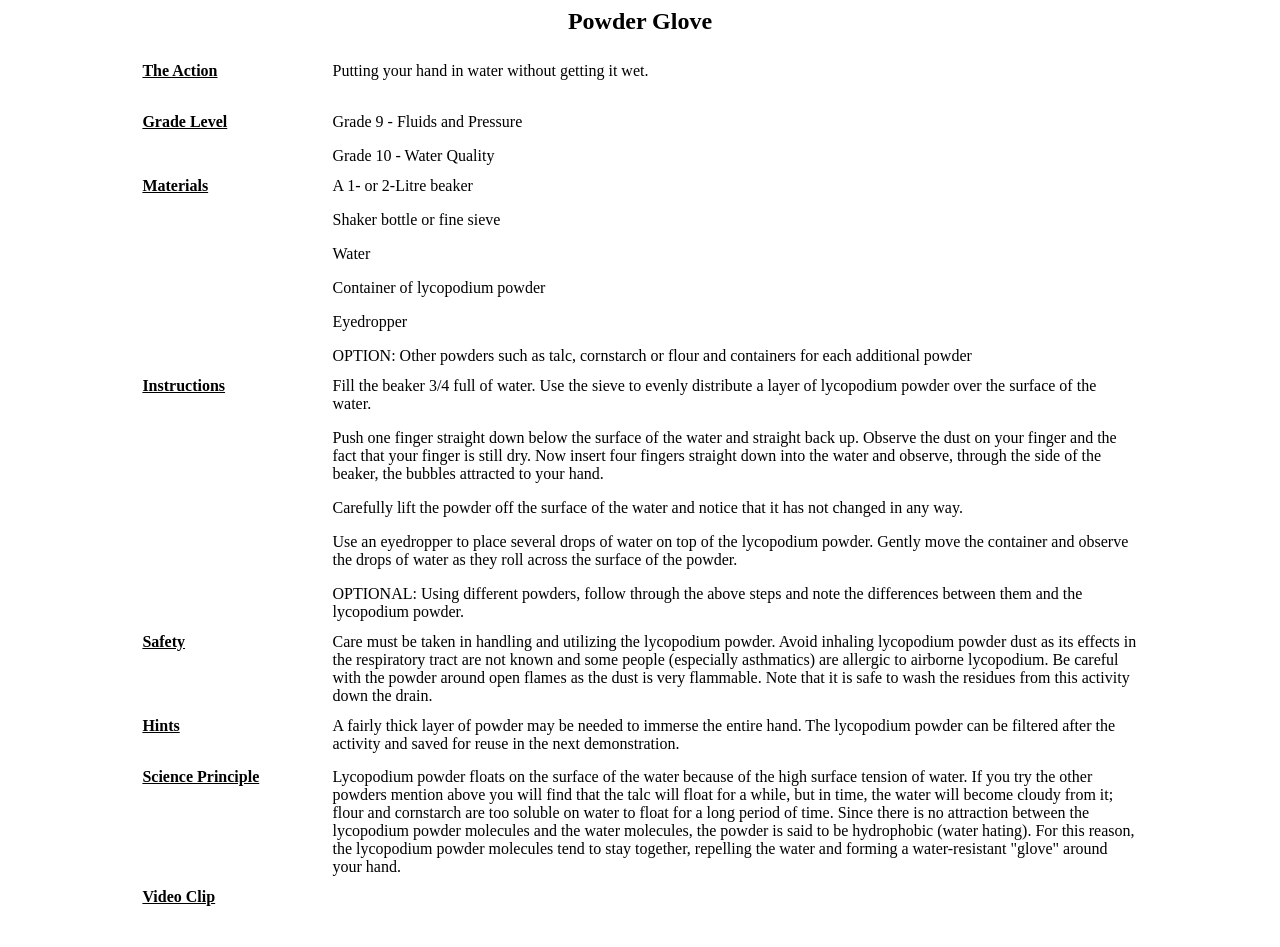What is the reason why the lycopodium powder molecules tend to stay together?
Look at the image and provide a short answer using one word or a phrase.

Repelling water